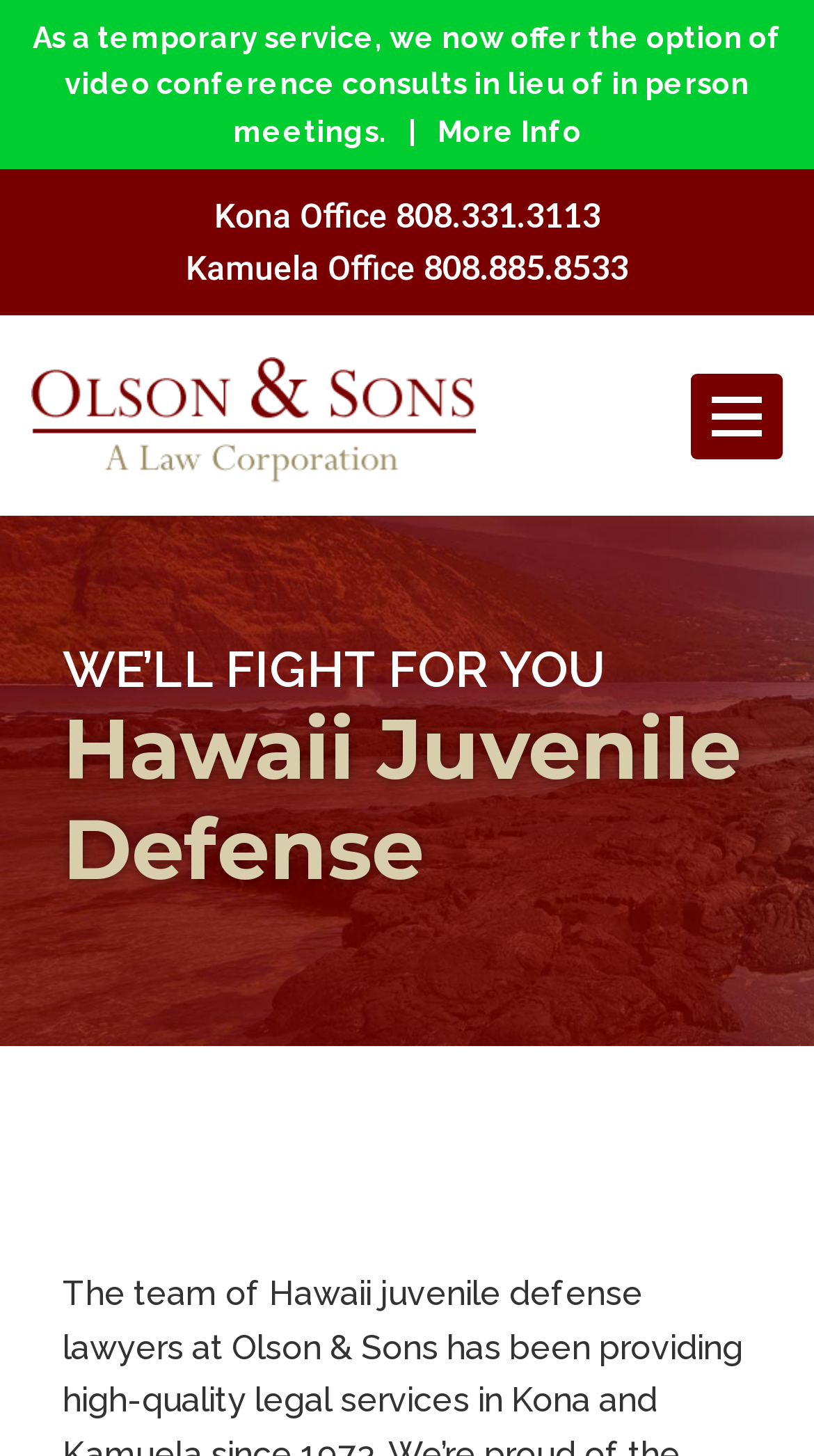Provide a brief response to the question below using one word or phrase:
How many office locations are listed?

2